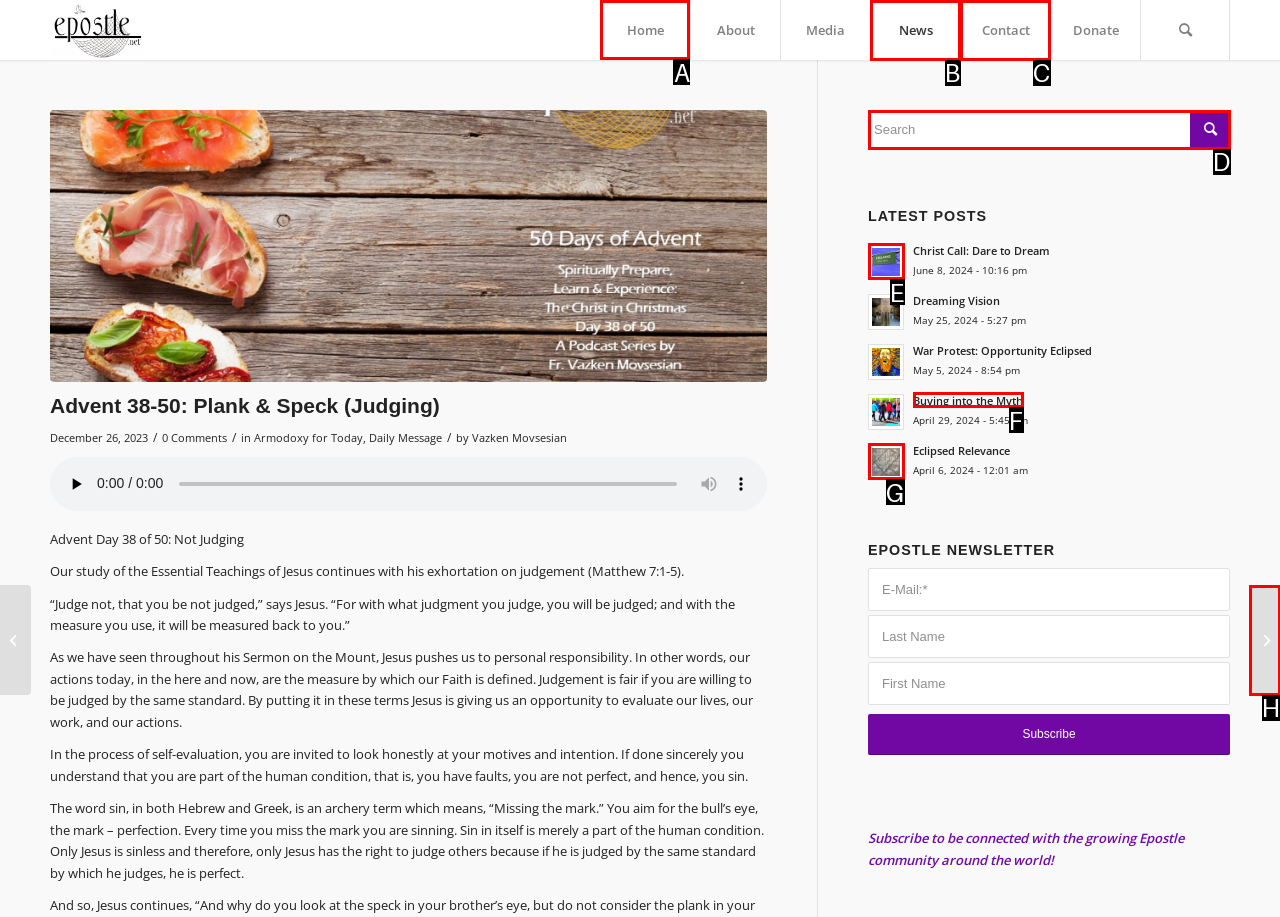Select the proper HTML element to perform the given task: Click the 'Home' menu item Answer with the corresponding letter from the provided choices.

A